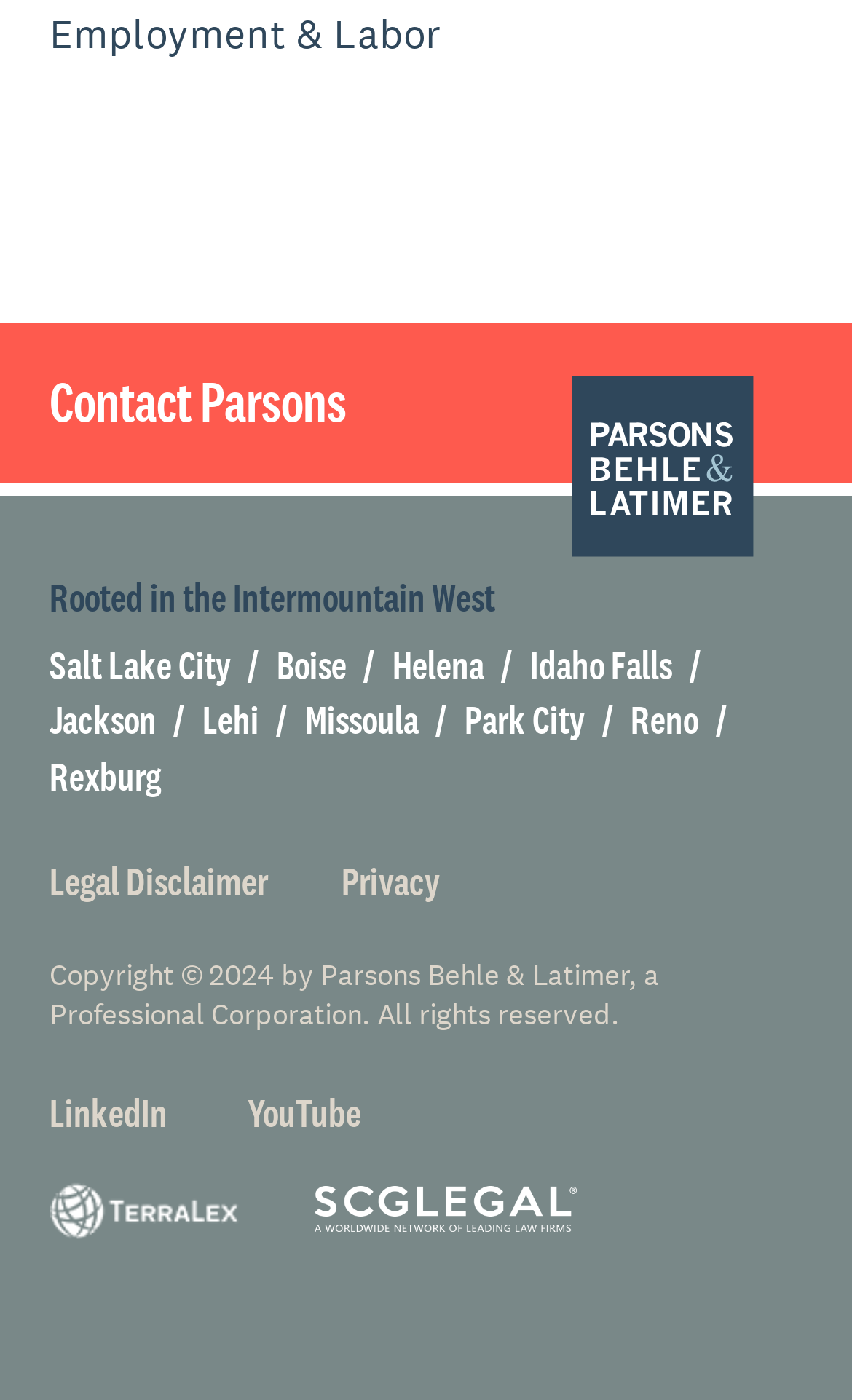Answer the question below with a single word or a brief phrase: 
What is the name of the law firm?

Parsons Behle & Latimer